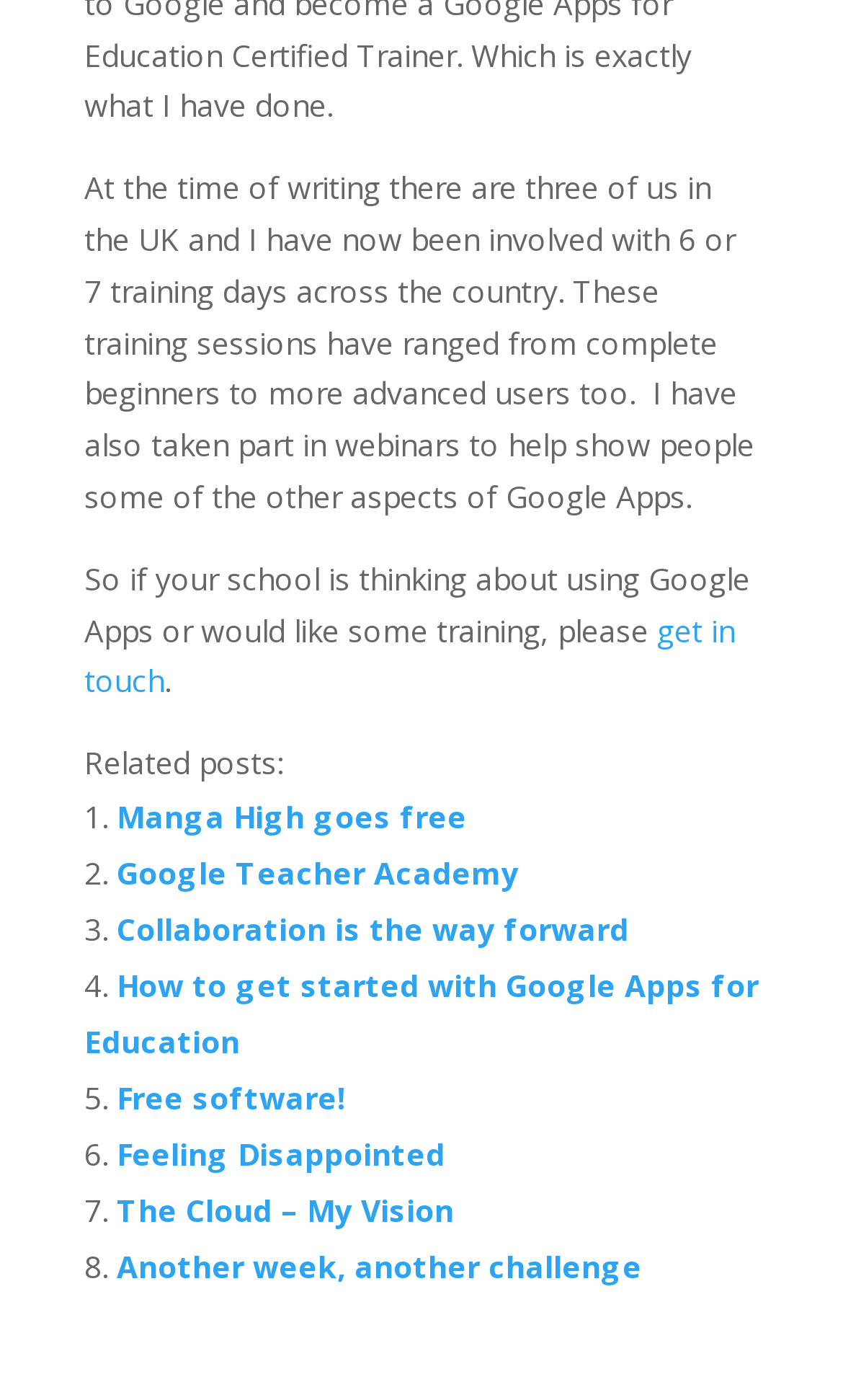Using the provided description Collaboration is the way forward, find the bounding box coordinates for the UI element. Provide the coordinates in (top-left x, top-left y, bottom-right x, bottom-right y) format, ensuring all values are between 0 and 1.

[0.138, 0.649, 0.746, 0.678]